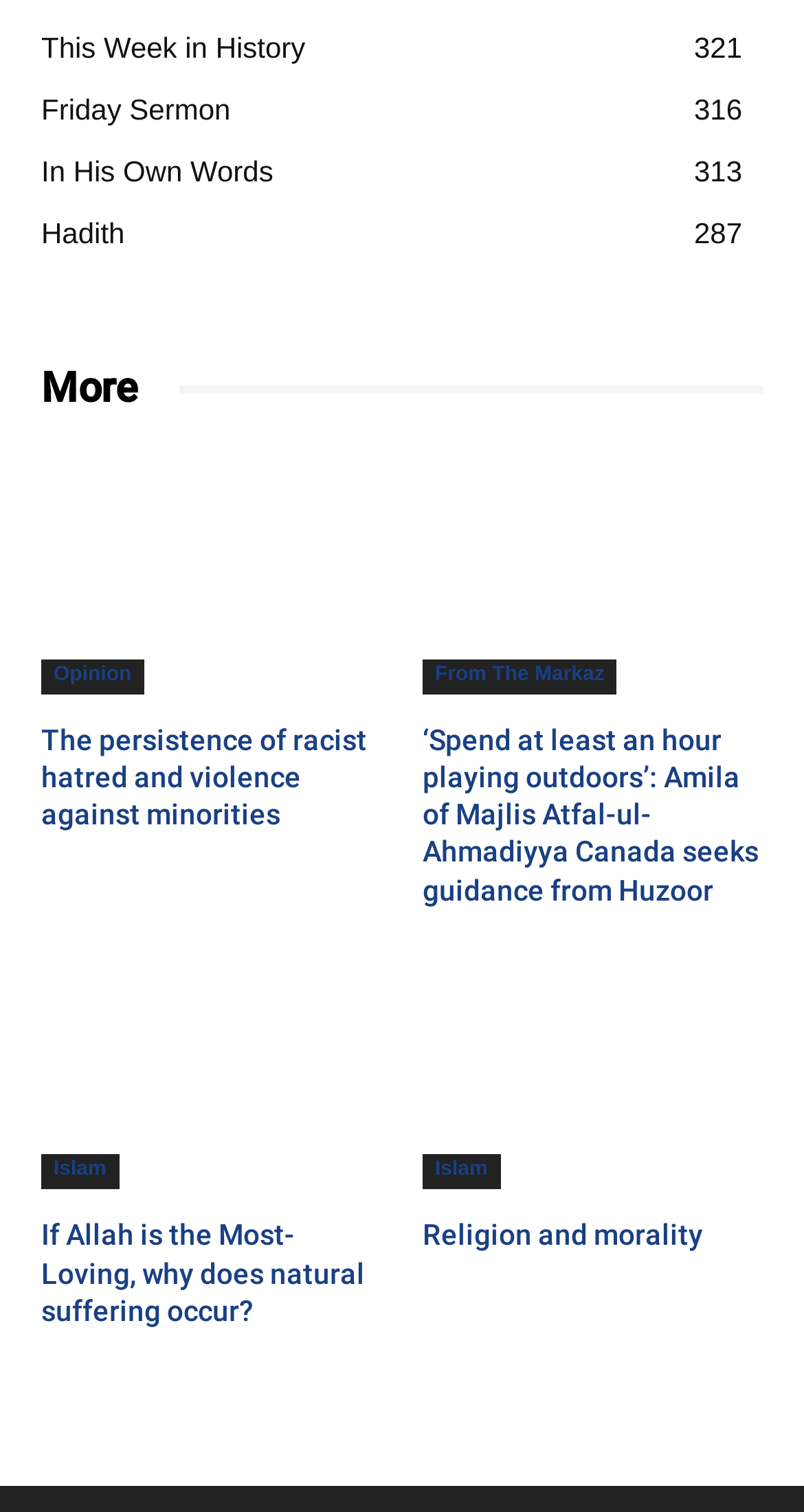Find the bounding box coordinates corresponding to the UI element with the description: "Friday Sermon316". The coordinates should be formatted as [left, top, right, bottom], with values as floats between 0 and 1.

[0.051, 0.062, 0.287, 0.084]